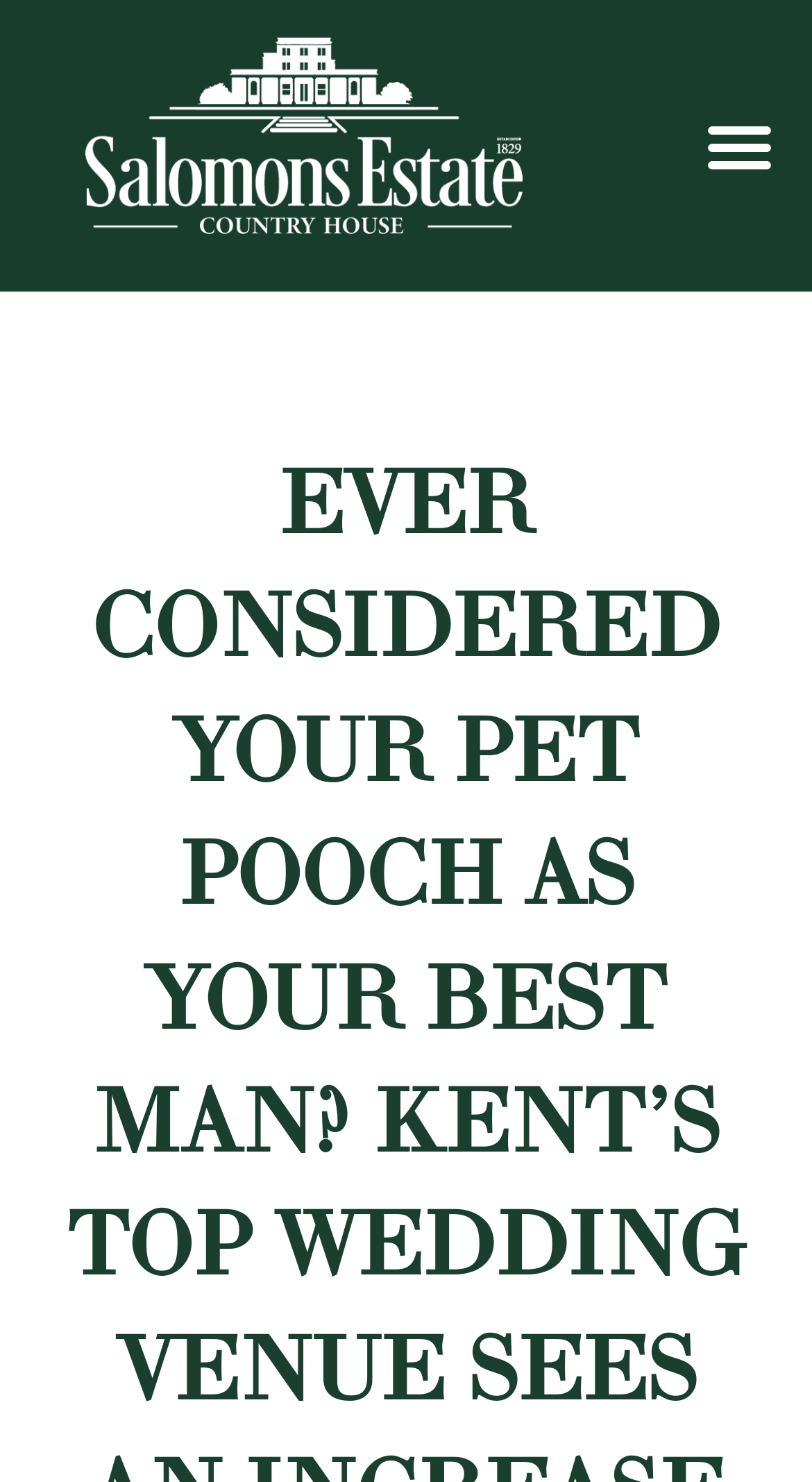Given the element description "Menu", identify the bounding box of the corresponding UI element.

[0.847, 0.064, 0.974, 0.133]